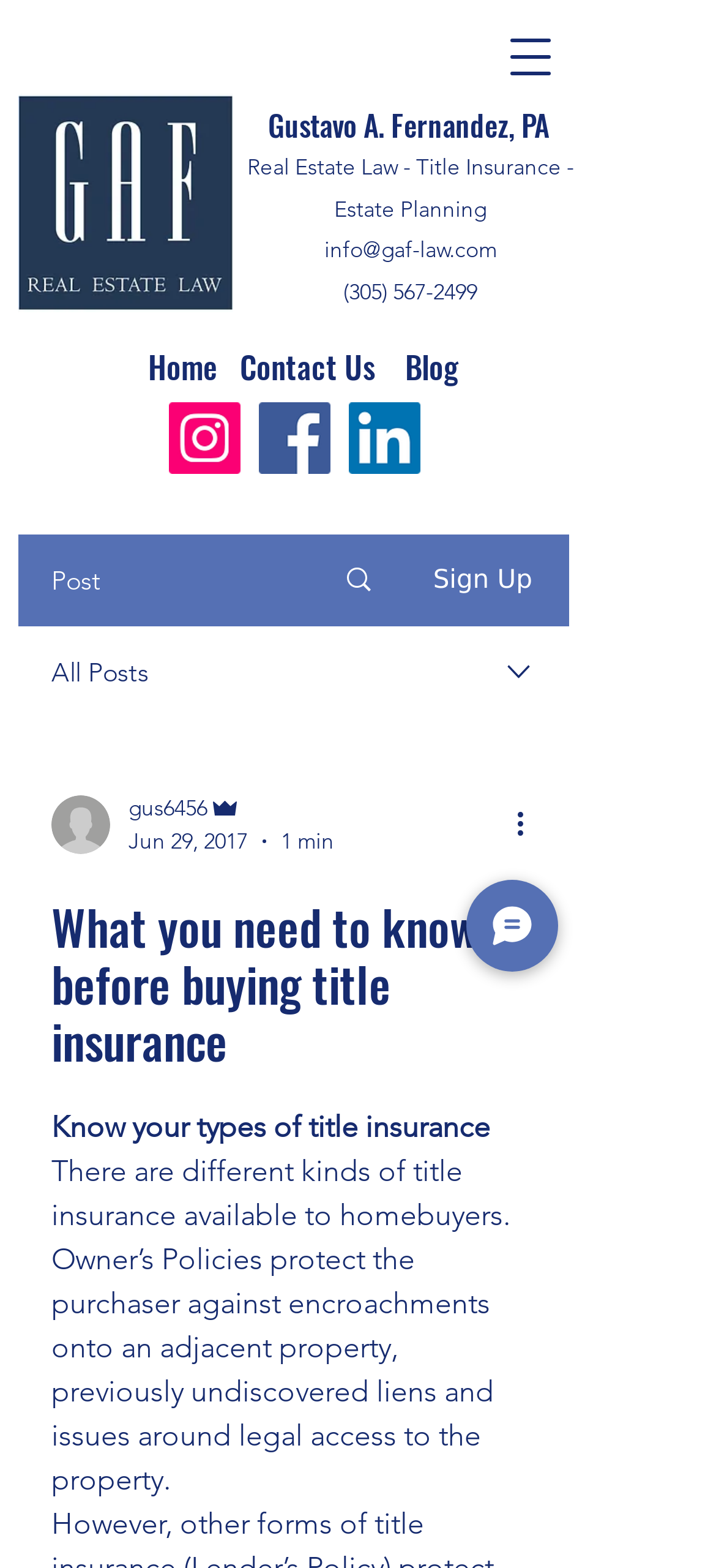Please find and report the primary heading text from the webpage.

Gustavo A. Fernandez, PA